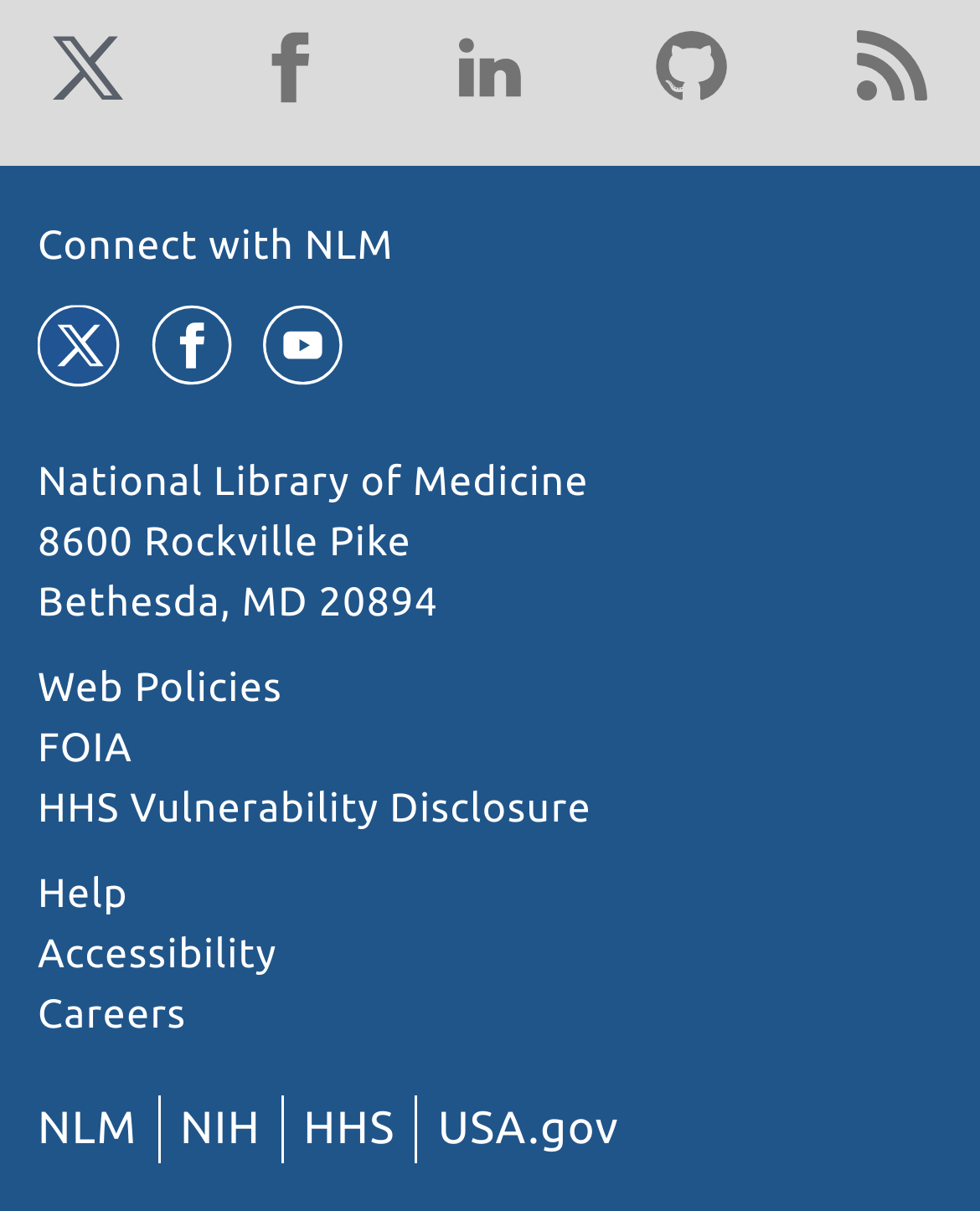Calculate the bounding box coordinates of the UI element given the description: "HHS Vulnerability Disclosure".

[0.038, 0.649, 0.603, 0.687]